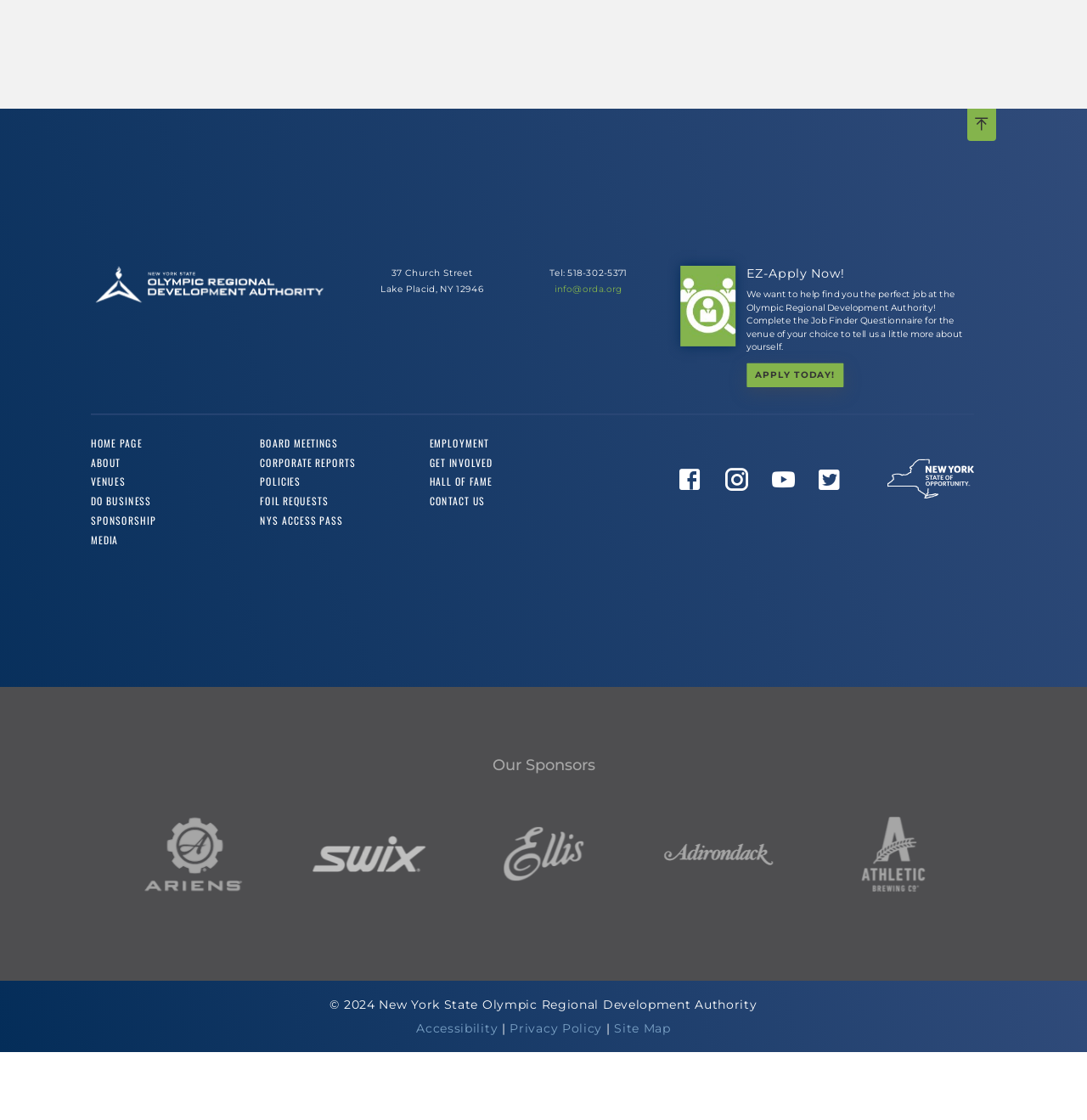How many sponsors are listed on the webpage?
Please provide a detailed and comprehensive answer to the question.

I counted the number of list items under the heading 'Our Sponsors' with ID 146, and found 5 list items, each containing a sponsor's name and logo.